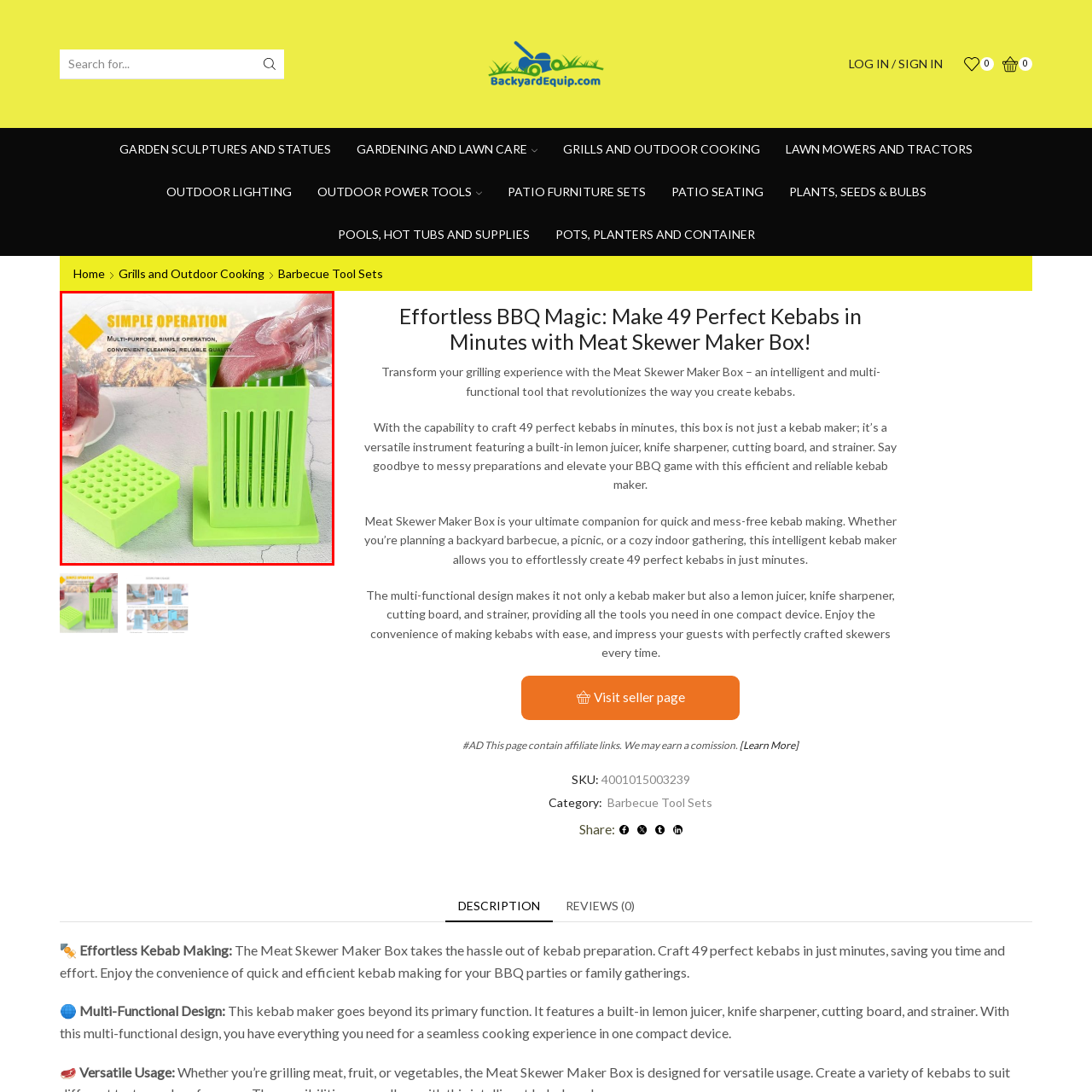How many holes does the Meat Skewer Maker Box have for skewering?
Review the image inside the red bounding box and give a detailed answer.

According to the caption, the Meat Skewer Maker Box 'accommodates up to 49 holes for skewering meat and vegetables', providing a specific number of holes for this purpose.